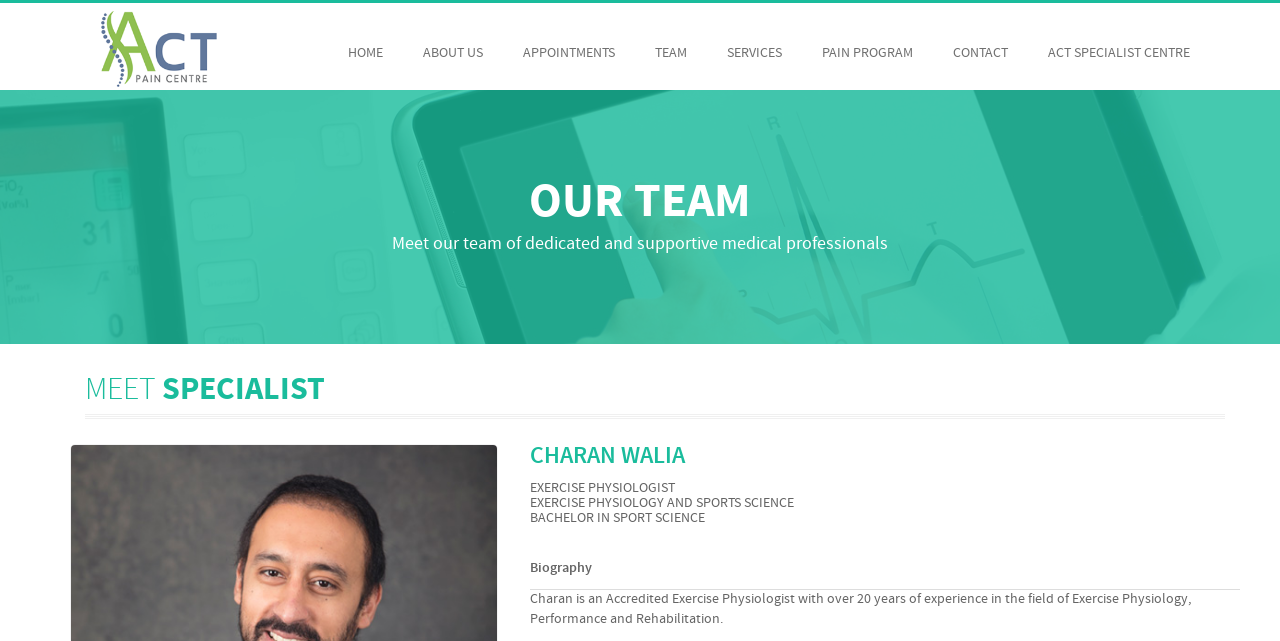Using the provided element description: "ACT Specialist Centre", determine the bounding box coordinates of the corresponding UI element in the screenshot.

[0.803, 0.009, 0.945, 0.14]